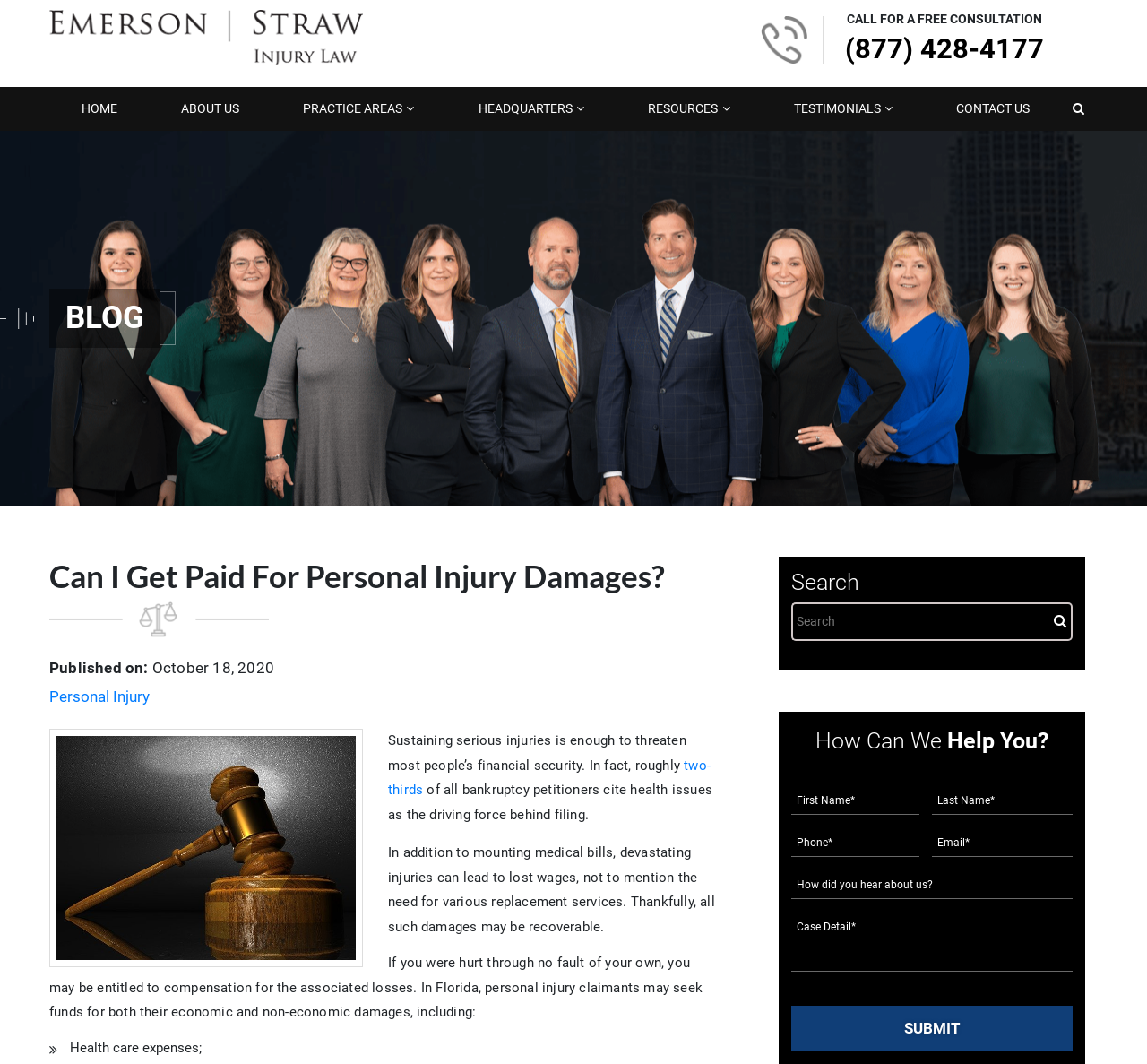Please identify the bounding box coordinates of the element that needs to be clicked to execute the following command: "Click the 'CONTACT US' link". Provide the bounding box using four float numbers between 0 and 1, formatted as [left, top, right, bottom].

[0.806, 0.081, 0.926, 0.123]